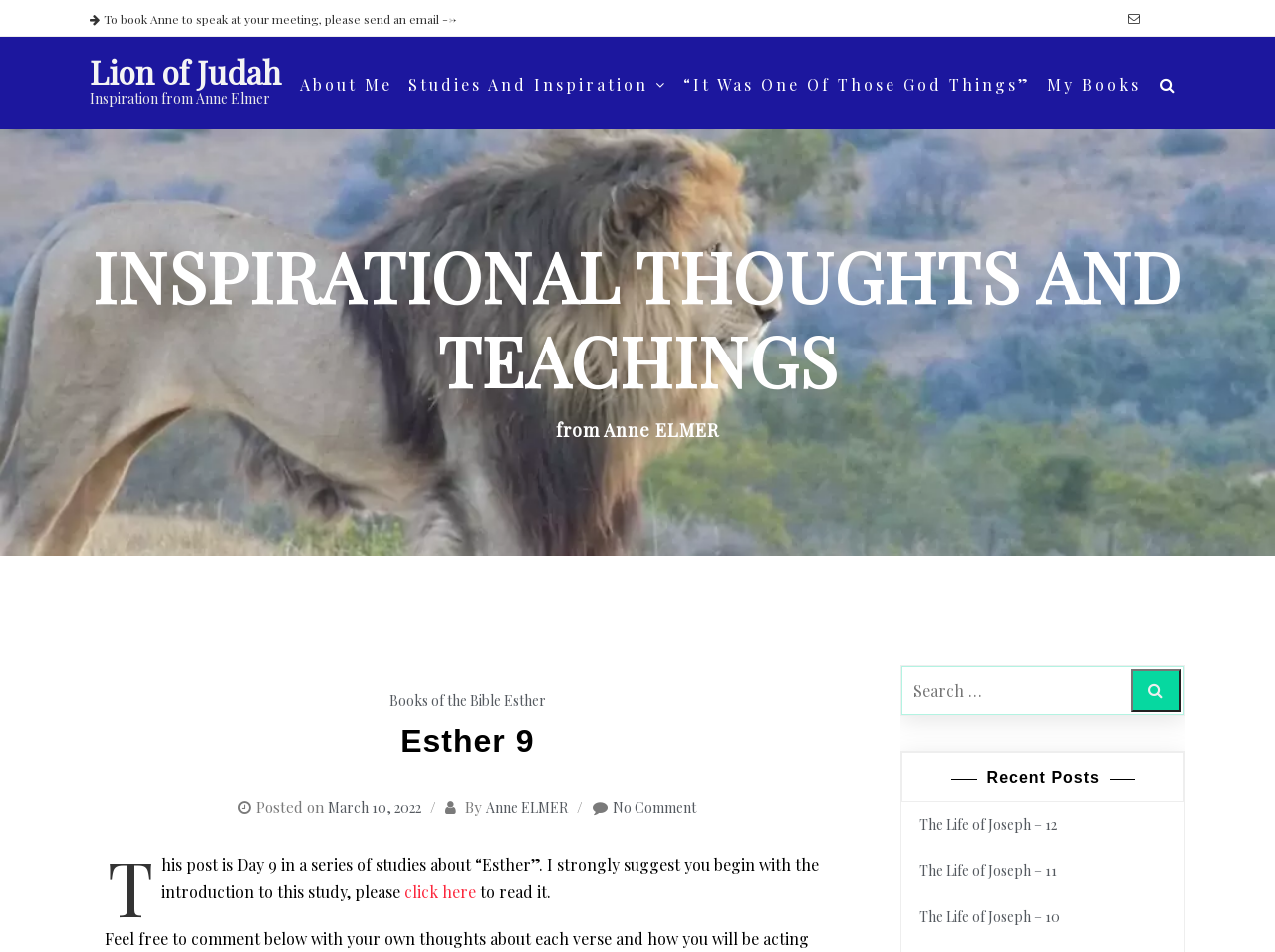Give a detailed account of the webpage's layout and content.

This webpage appears to be a blog or inspirational website, with a focus on Christian teachings and studies. At the top of the page, there is a navigation menu with links to "About Me", "Studies And Inspiration", "“It Was One Of Those God Things”", and "My Books". Below this menu, there is a large image of a lion, which takes up most of the width of the page.

To the right of the lion image, there is a heading that reads "INSPIRATIONAL THOUGHTS AND TEACHINGS from Anne ELMER". Below this heading, there is a link to "Esther 9", which is the current page. There are also links to "Books of the Bible" and "Esther", which suggest that the website is organized by biblical book and chapter.

The main content of the page is a blog post titled "Esther 9", which appears to be a devotional or inspirational message. The post begins with a brief introduction, followed by a paragraph of text that discusses the importance of reading the introduction to the study. There is also a link to "click here" to read the introduction.

Below the main content, there is a search bar with a search button, and a heading that reads "Recent Posts". This section lists three recent blog posts, titled "The Life of Joseph – 12", "The Life of Joseph – 11", and "The Life of Joseph – 10".